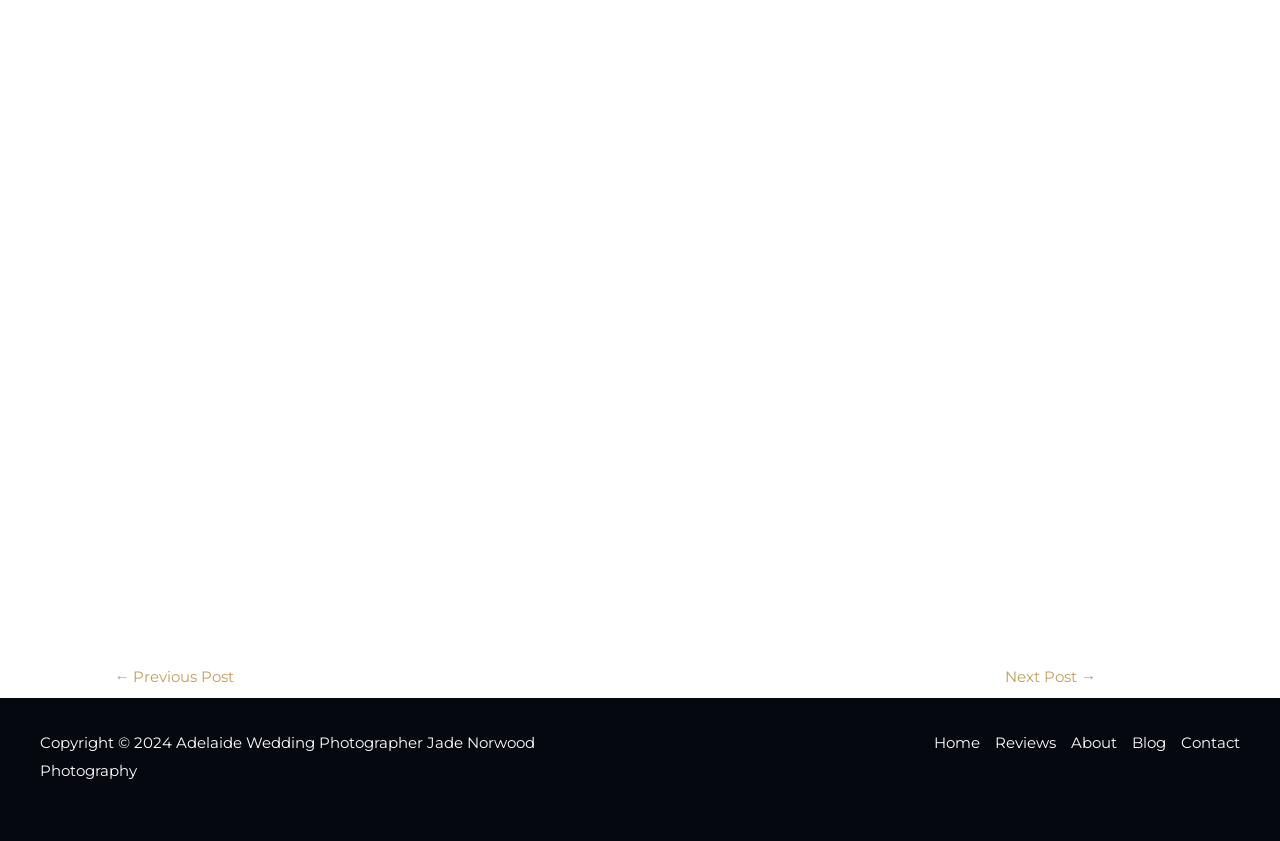Please give a succinct answer to the question in one word or phrase:
What is the position of the 'Next Post →' link relative to the '← Previous Post' link?

Right side